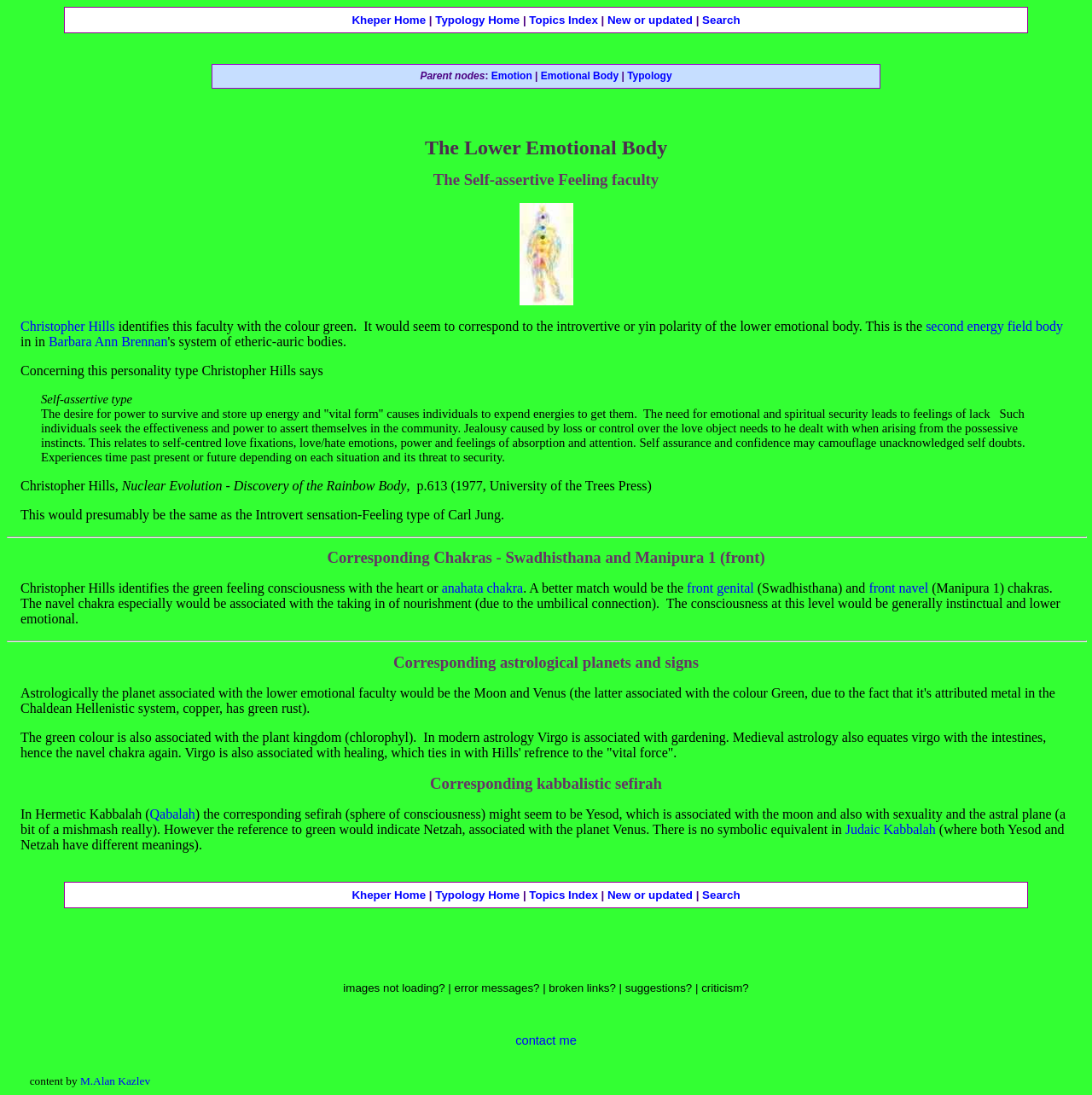Locate the bounding box coordinates of the region to be clicked to comply with the following instruction: "Contact the author". The coordinates must be four float numbers between 0 and 1, in the form [left, top, right, bottom].

[0.472, 0.944, 0.528, 0.956]